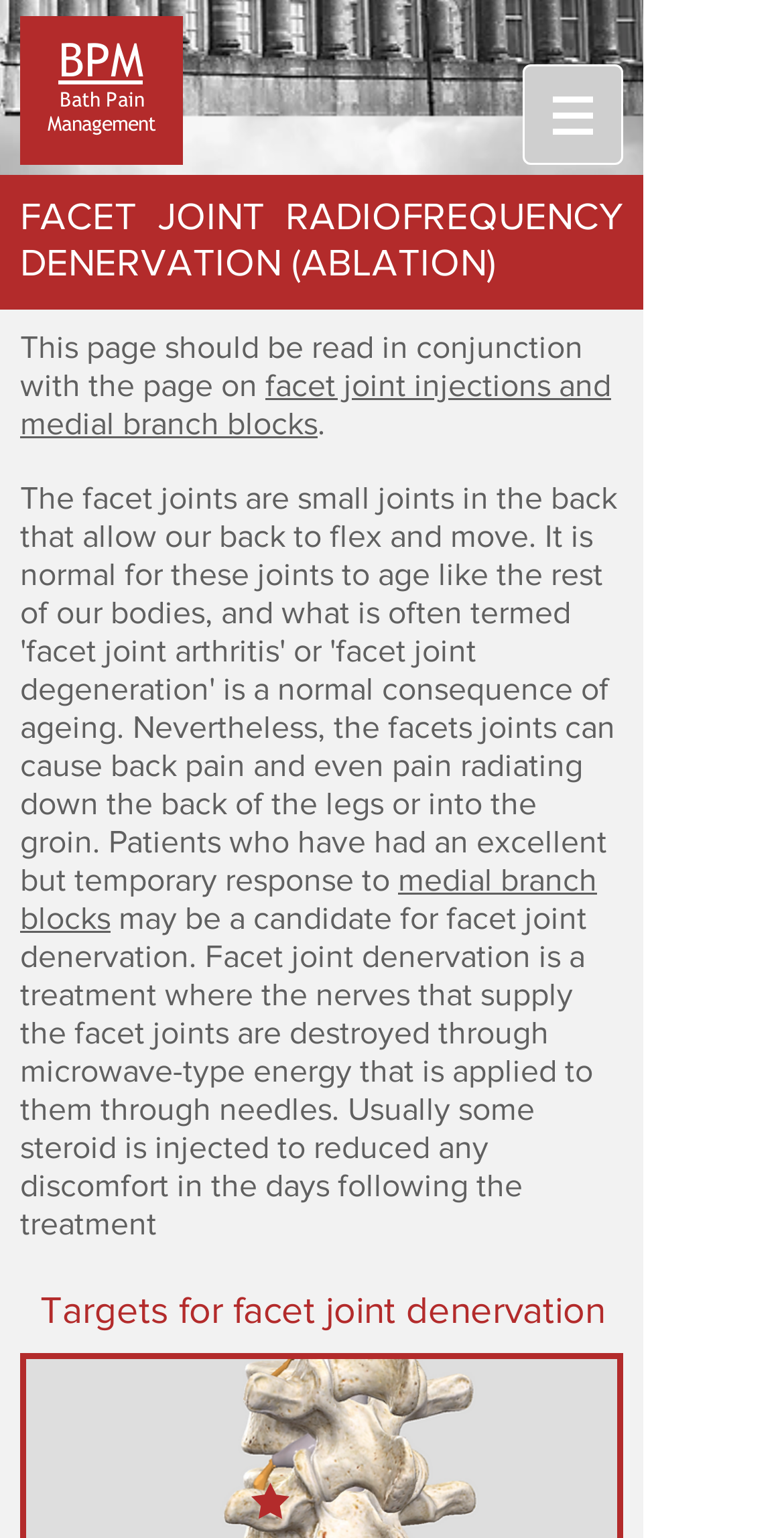Show the bounding box coordinates for the HTML element described as: "BPM".

[0.074, 0.022, 0.182, 0.056]